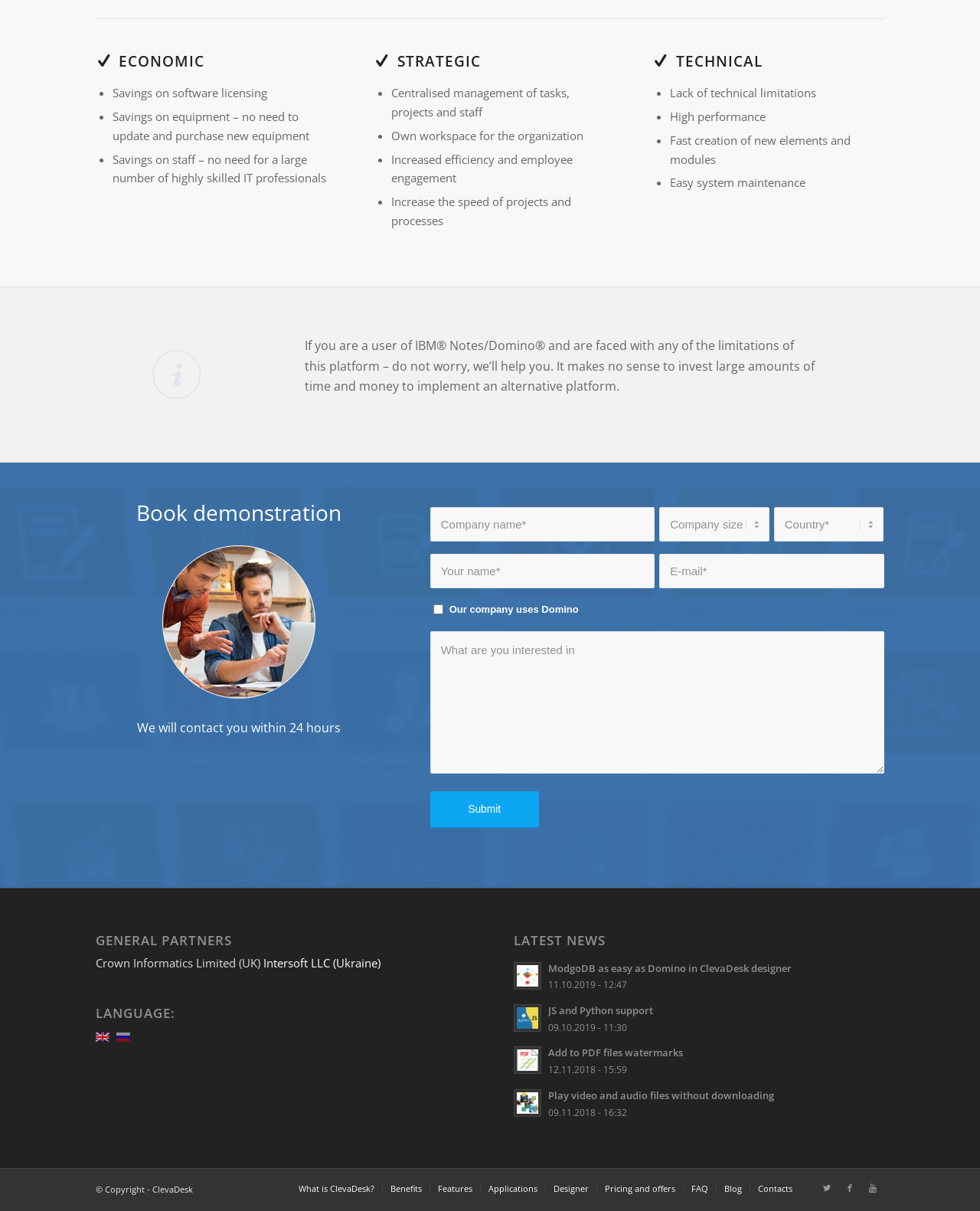Find the bounding box of the UI element described as follows: "Important Dates".

None